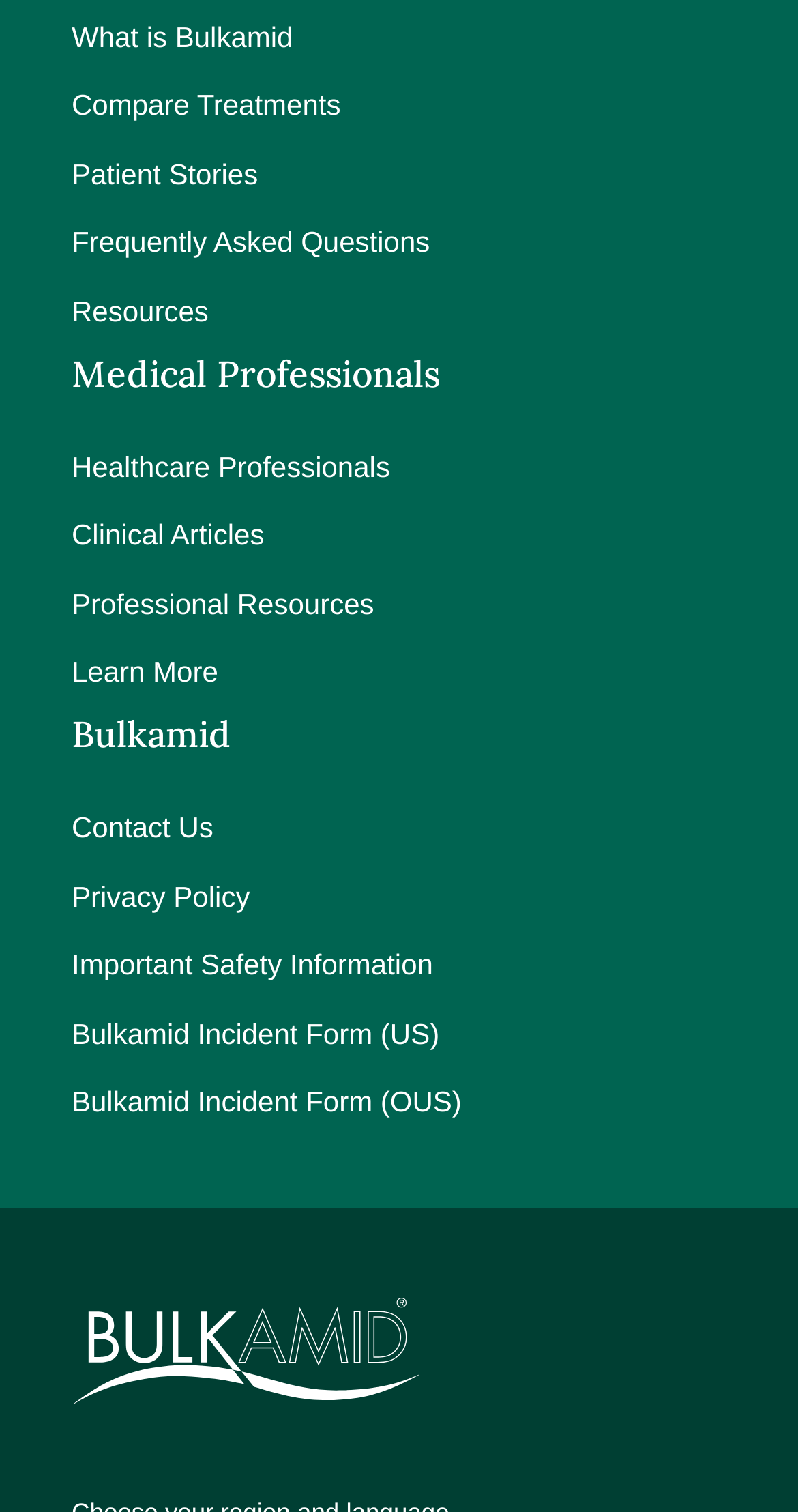Determine the bounding box coordinates of the UI element that matches the following description: "Wedding Photographer NJ". The coordinates should be four float numbers between 0 and 1 in the format [left, top, right, bottom].

None